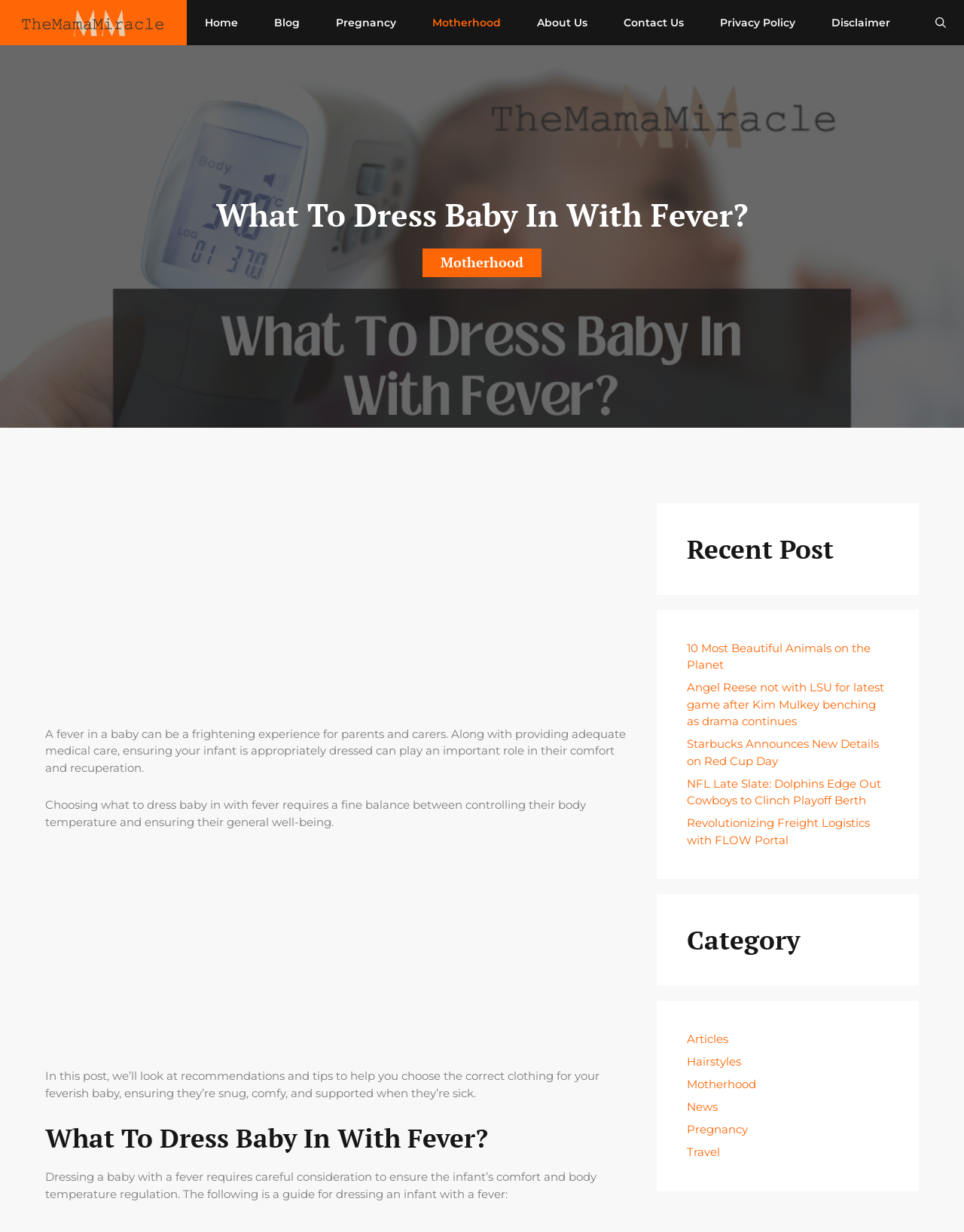Identify the bounding box coordinates of the specific part of the webpage to click to complete this instruction: "Click the 'About Us' link".

[0.538, 0.0, 0.628, 0.037]